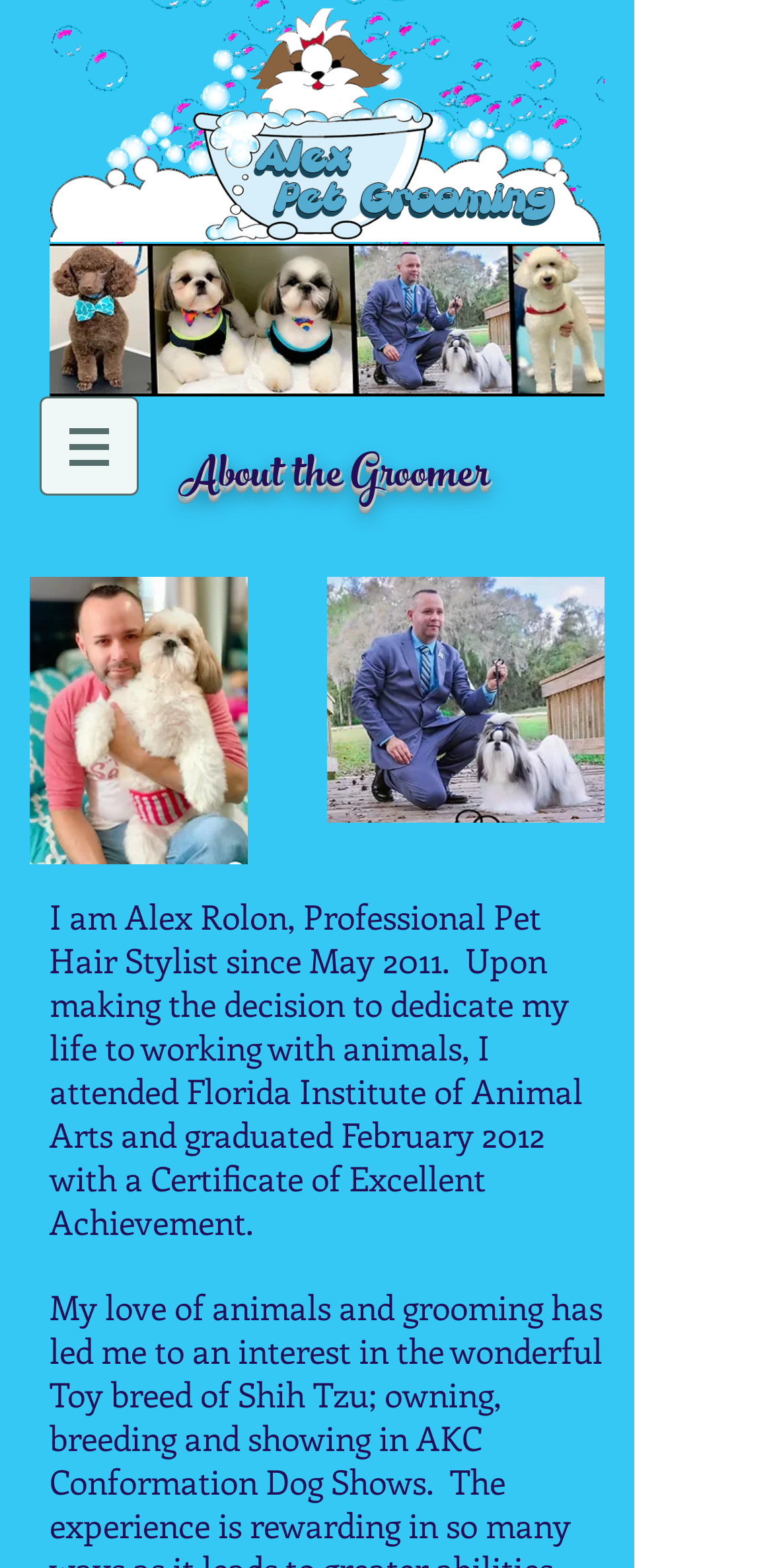Provide a short, one-word or phrase answer to the question below:
What is the institution where the person attended?

Florida Institute of Animal Arts